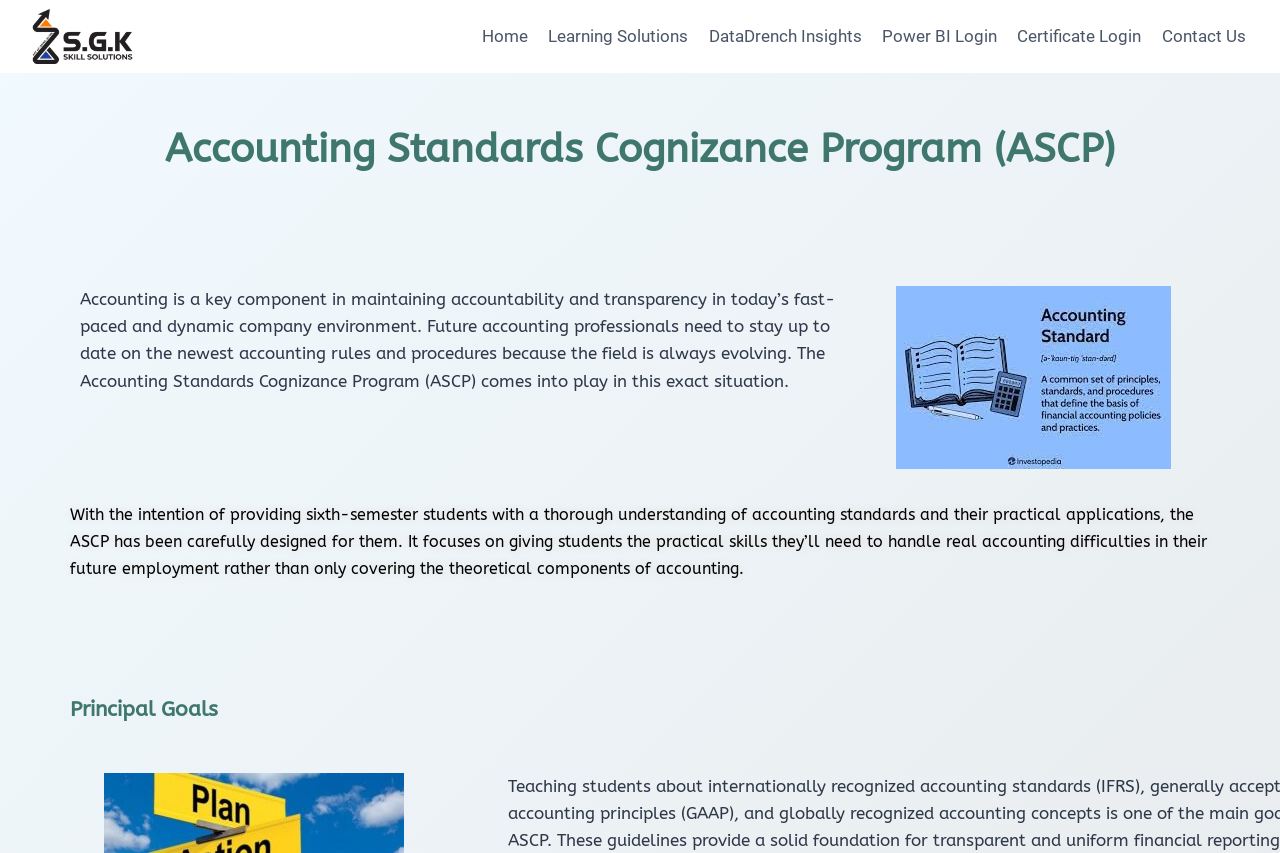Consider the image and give a detailed and elaborate answer to the question: 
What is the purpose of the Accounting Standards Cognizance Program?

I found a StaticText element that describes the purpose of the Accounting Standards Cognizance Program (ASCP). According to the text, the ASCP focuses on giving students the practical skills they'll need to handle real accounting difficulties in their future employment rather than only covering the theoretical components of accounting.